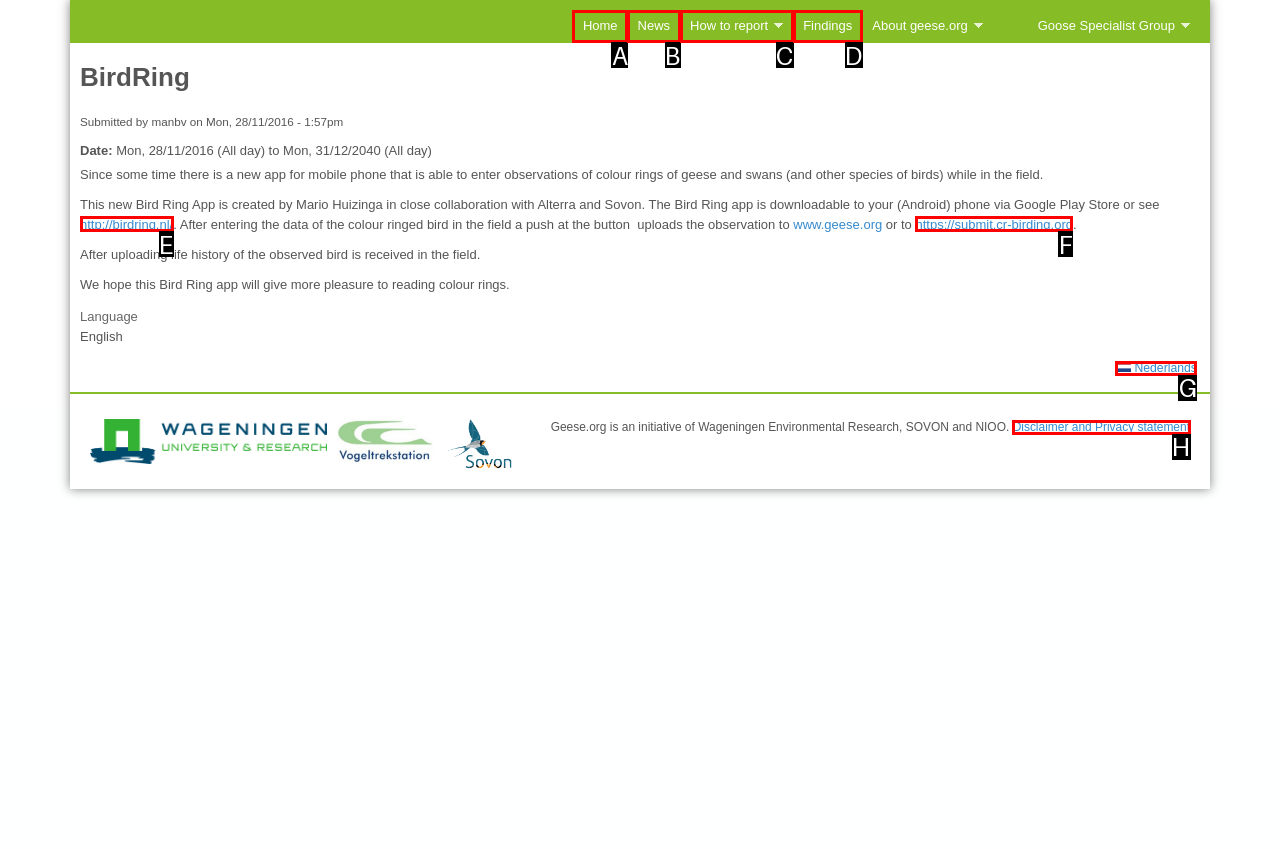Please provide the letter of the UI element that best fits the following description: Disclaimer and Privacy statement
Respond with the letter from the given choices only.

H